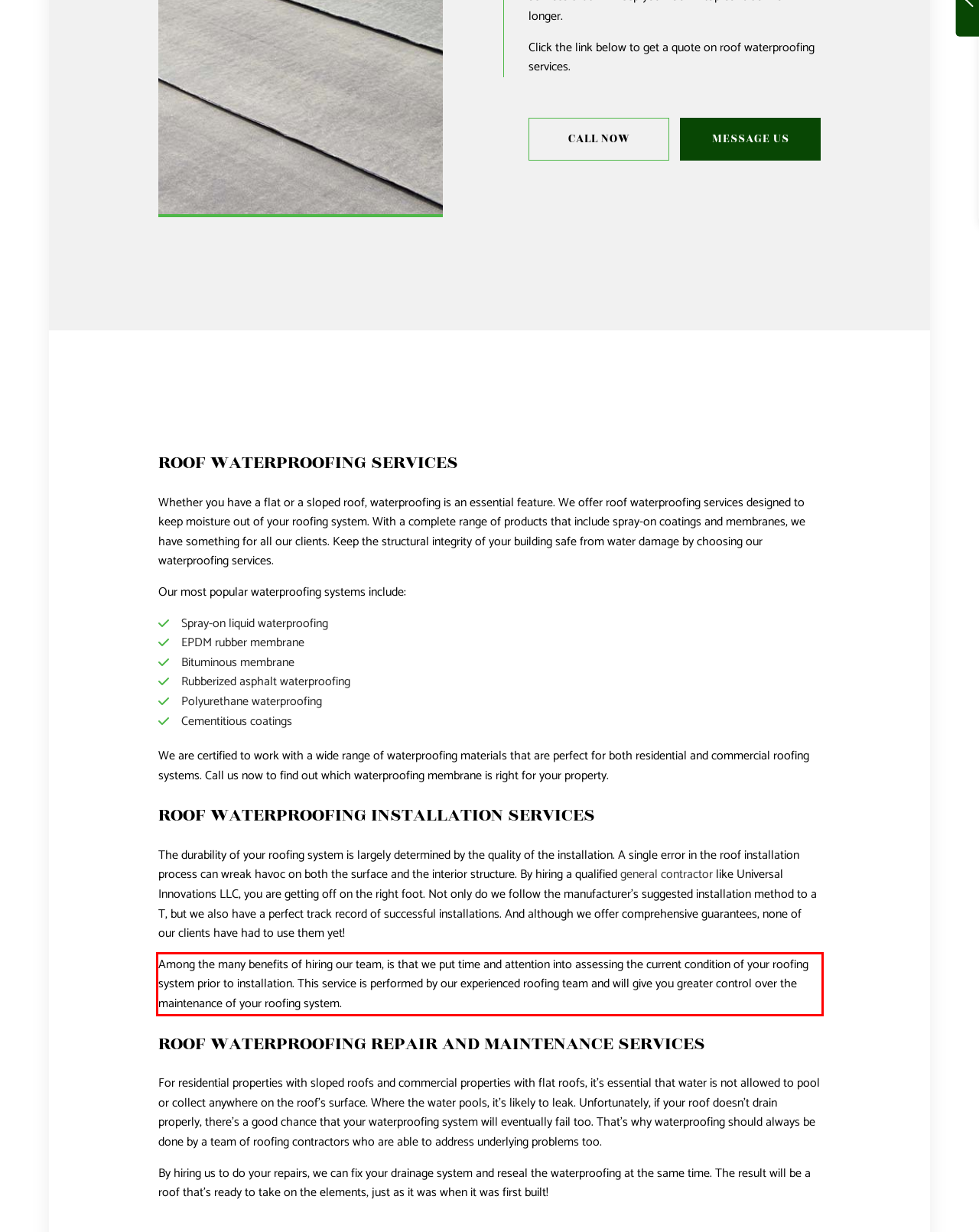Please analyze the provided webpage screenshot and perform OCR to extract the text content from the red rectangle bounding box.

Among the many benefits of hiring our team, is that we put time and attention into assessing the current condition of your roofing system prior to installation. This service is performed by our experienced roofing team and will give you greater control over the maintenance of your roofing system.